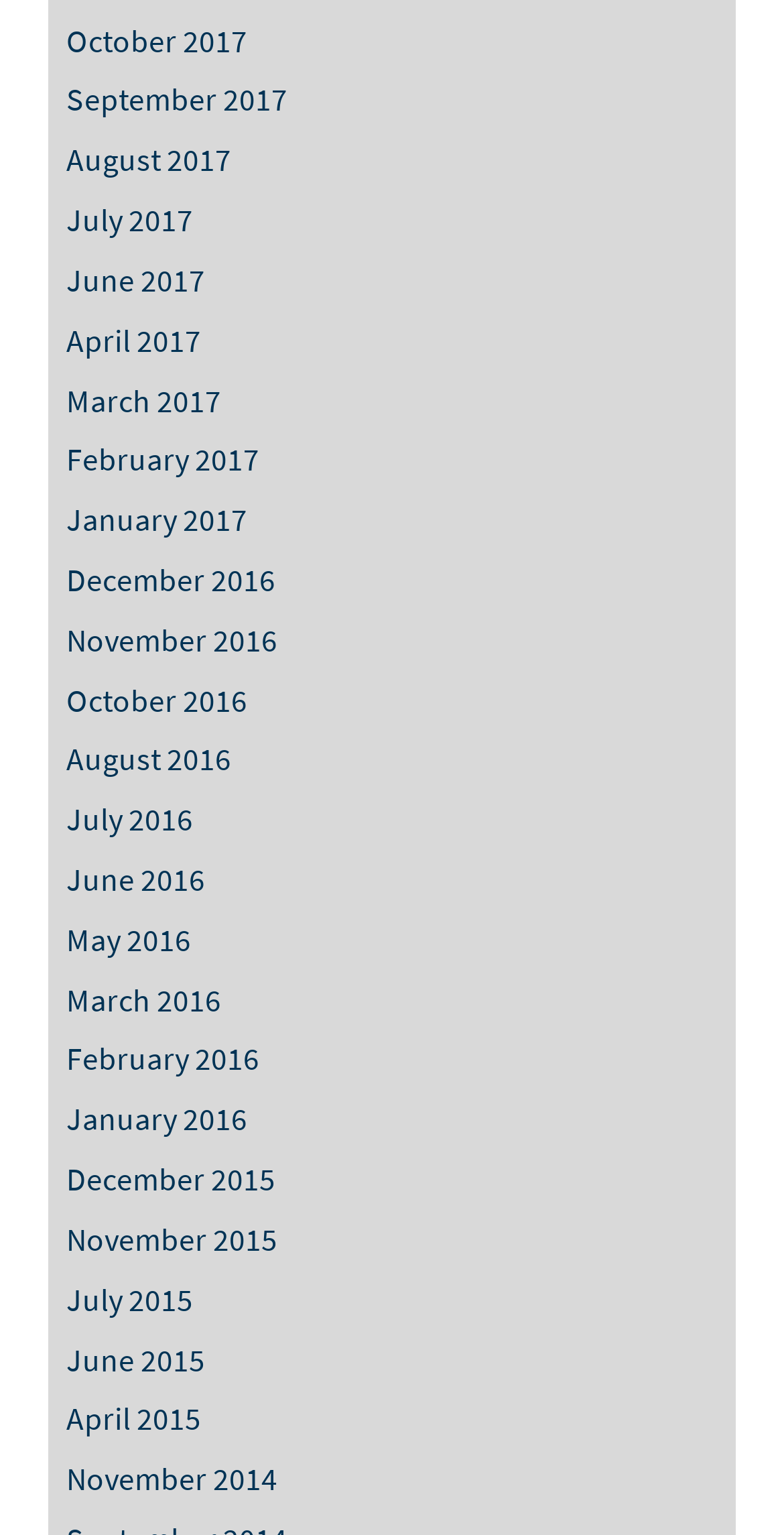Identify the bounding box coordinates for the region to click in order to carry out this instruction: "view November 2015". Provide the coordinates using four float numbers between 0 and 1, formatted as [left, top, right, bottom].

[0.085, 0.795, 0.354, 0.82]